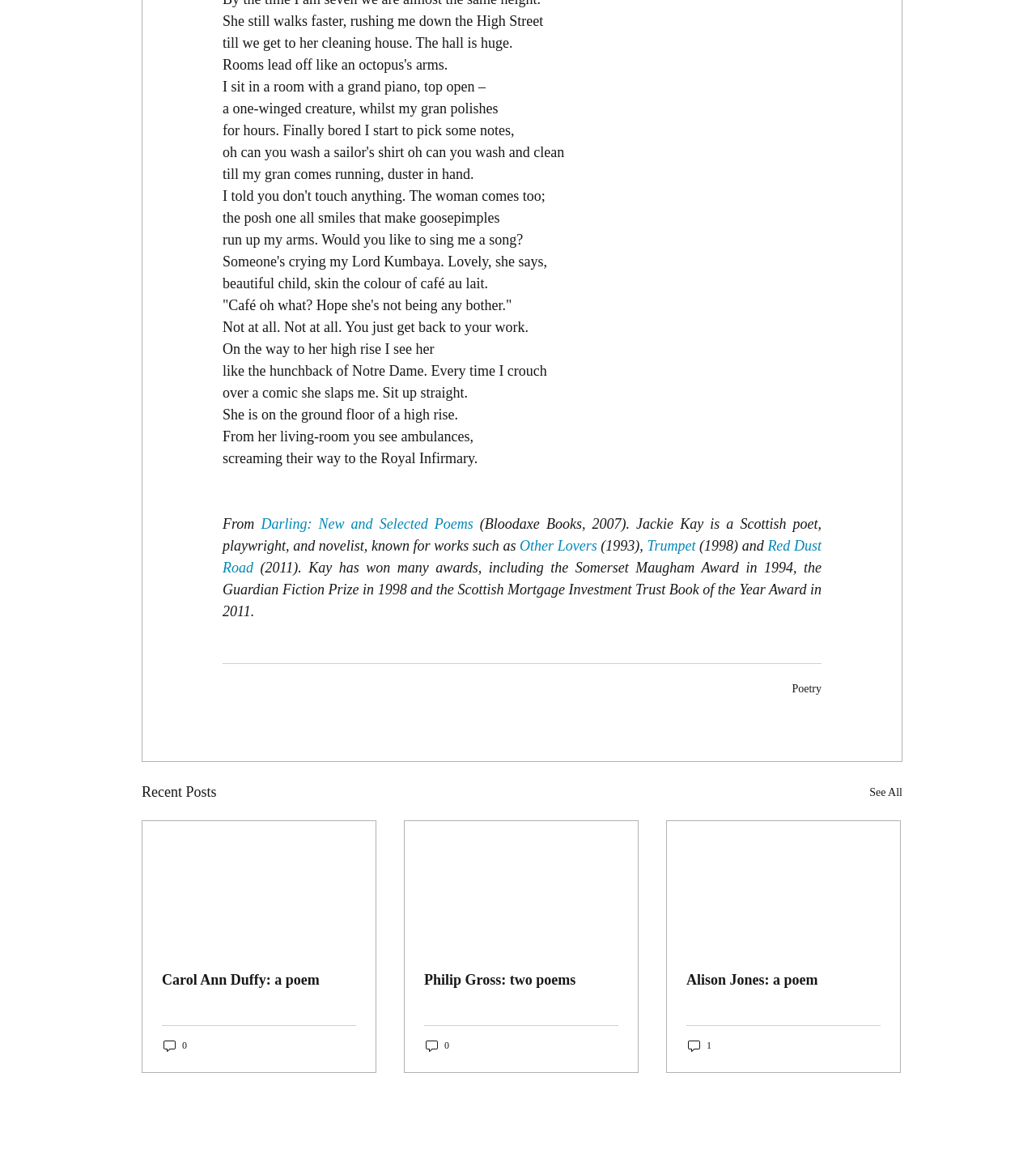Return the bounding box coordinates of the UI element that corresponds to this description: "Philip Gross: two poems0". The coordinates must be given as four float numbers in the range of 0 and 1, [left, top, right, bottom].

[0.391, 0.707, 0.616, 0.923]